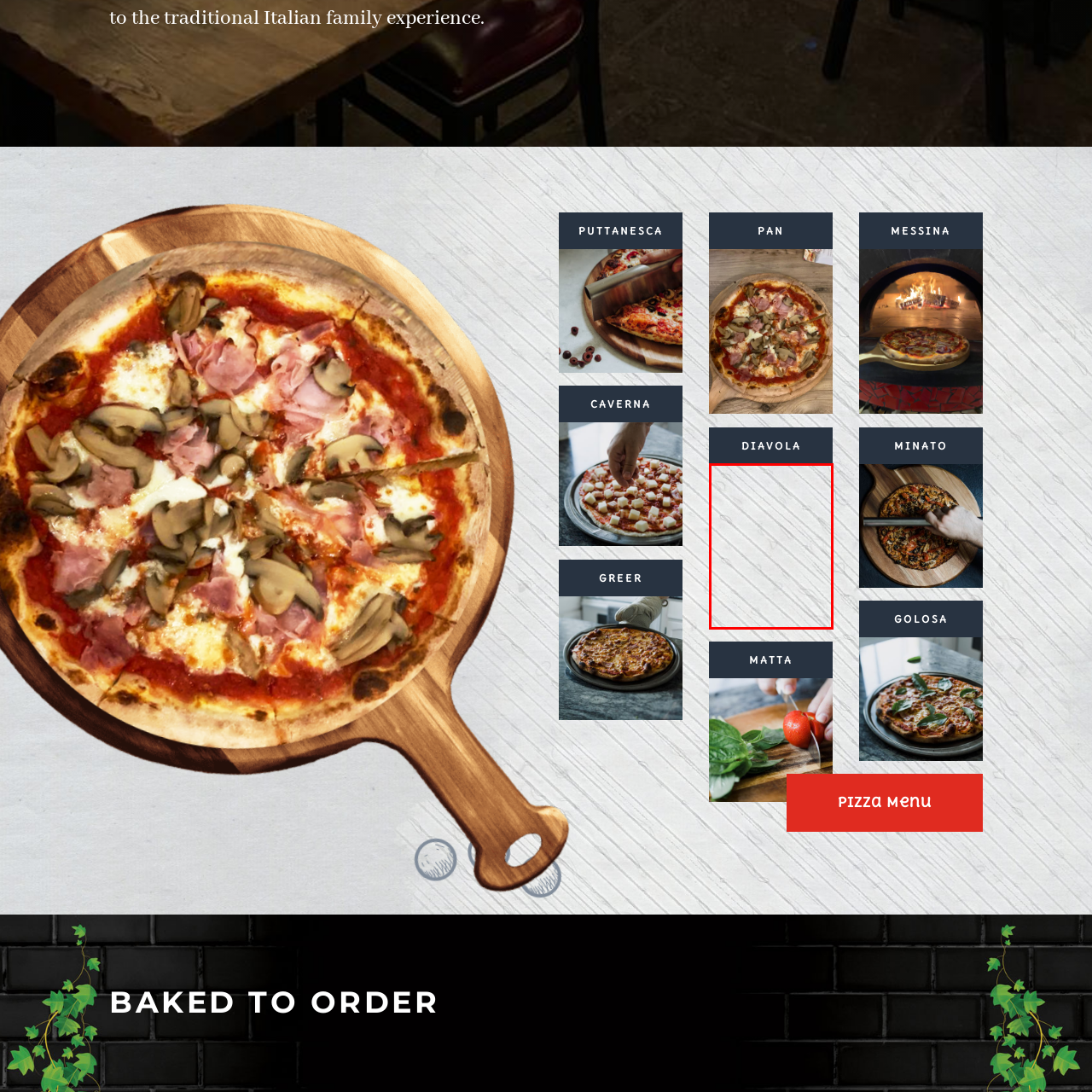Describe in detail what is depicted in the image enclosed by the red lines.

The image features a textured surface that displays an elegant pattern of diagonal lines. The lines are subtly embossed or indented, creating a sense of depth and shadow against the predominantly white background. This design evokes a clean, modern aesthetic that could be reminiscent of fine paper, fabric, or a minimalist wall treatment. The simplicity and sophistication of the pattern make it suitable for various artistic or design applications, emphasizing an air of understated elegance.